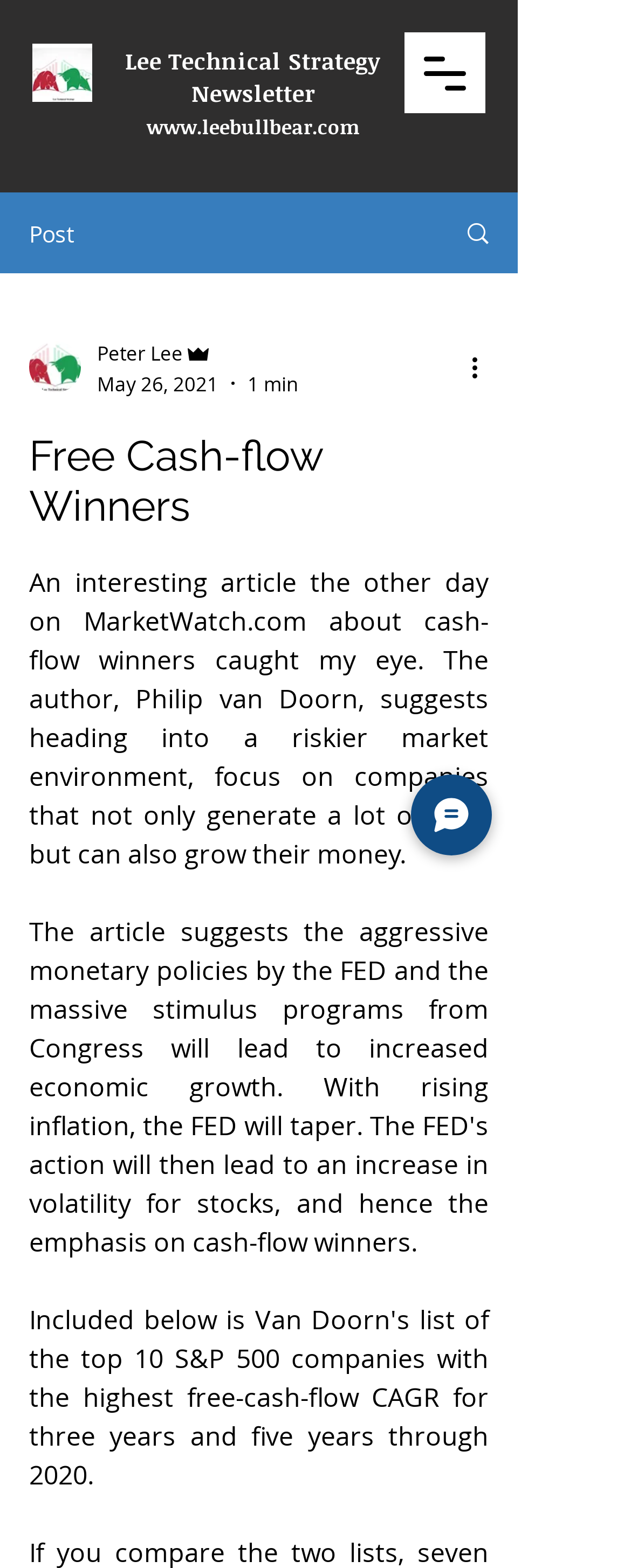Using the provided element description: "Search", identify the bounding box coordinates. The coordinates should be four floats between 0 and 1 in the order [left, top, right, bottom].

[0.695, 0.124, 0.818, 0.173]